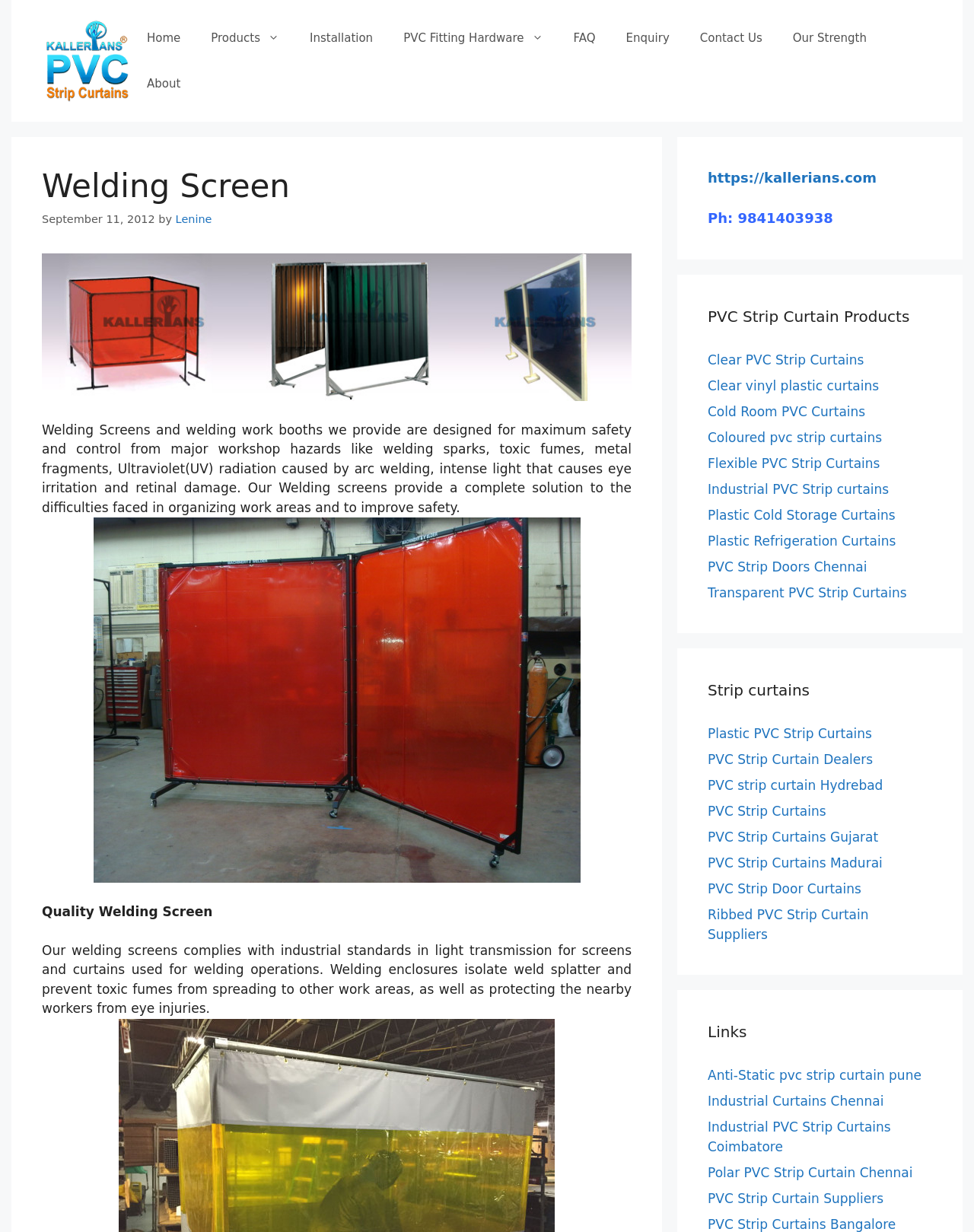Please provide a comprehensive response to the question below by analyzing the image: 
Is the company based in Chennai?

Based on the webpage content, the company is based in Chennai, as it is mentioned in the link 'PVC Strip Doors Chennai' and also in the link 'Industrial Curtains Chennai'.